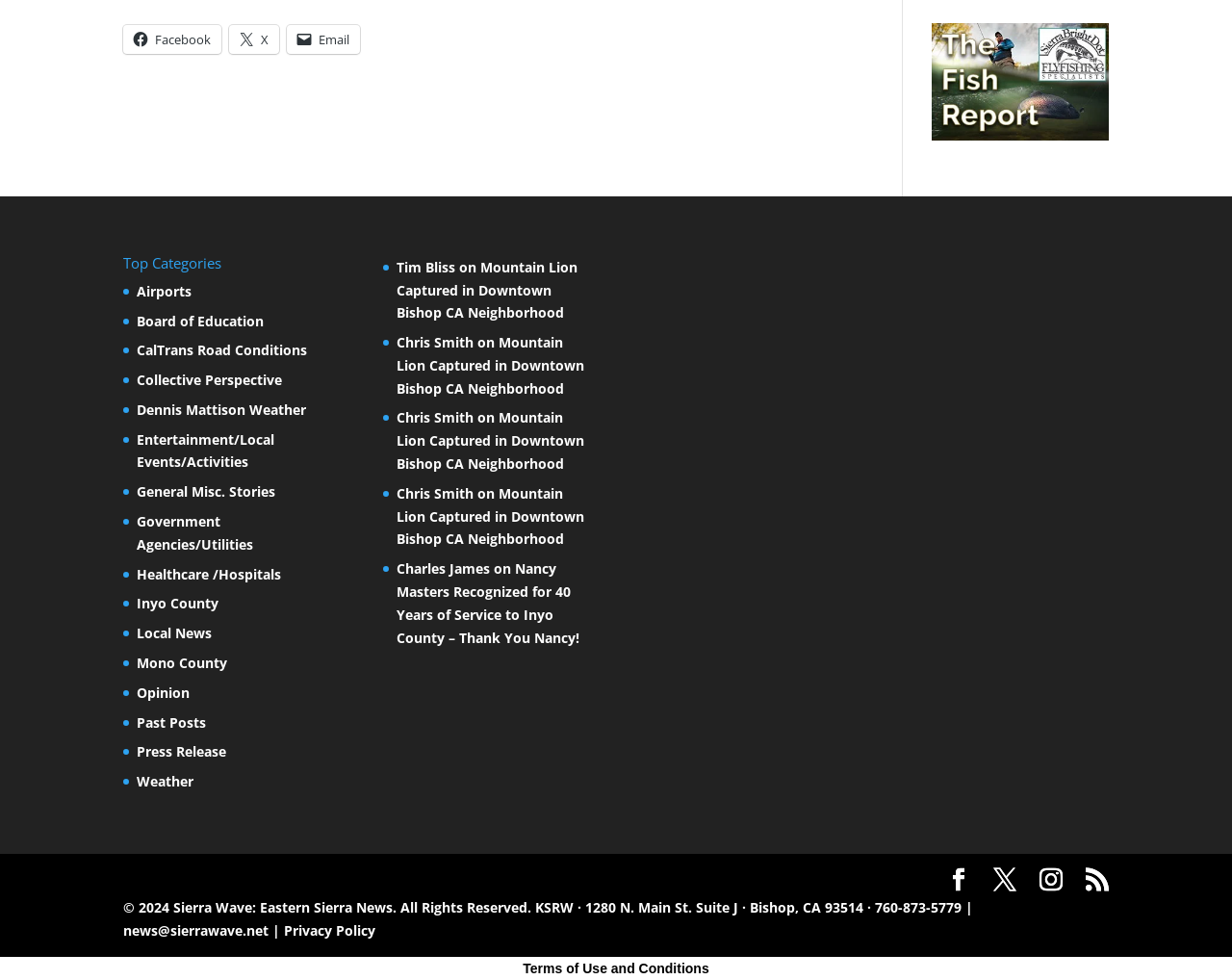Please determine the bounding box coordinates of the element's region to click in order to carry out the following instruction: "View Top Categories". The coordinates should be four float numbers between 0 and 1, i.e., [left, top, right, bottom].

[0.1, 0.261, 0.267, 0.286]